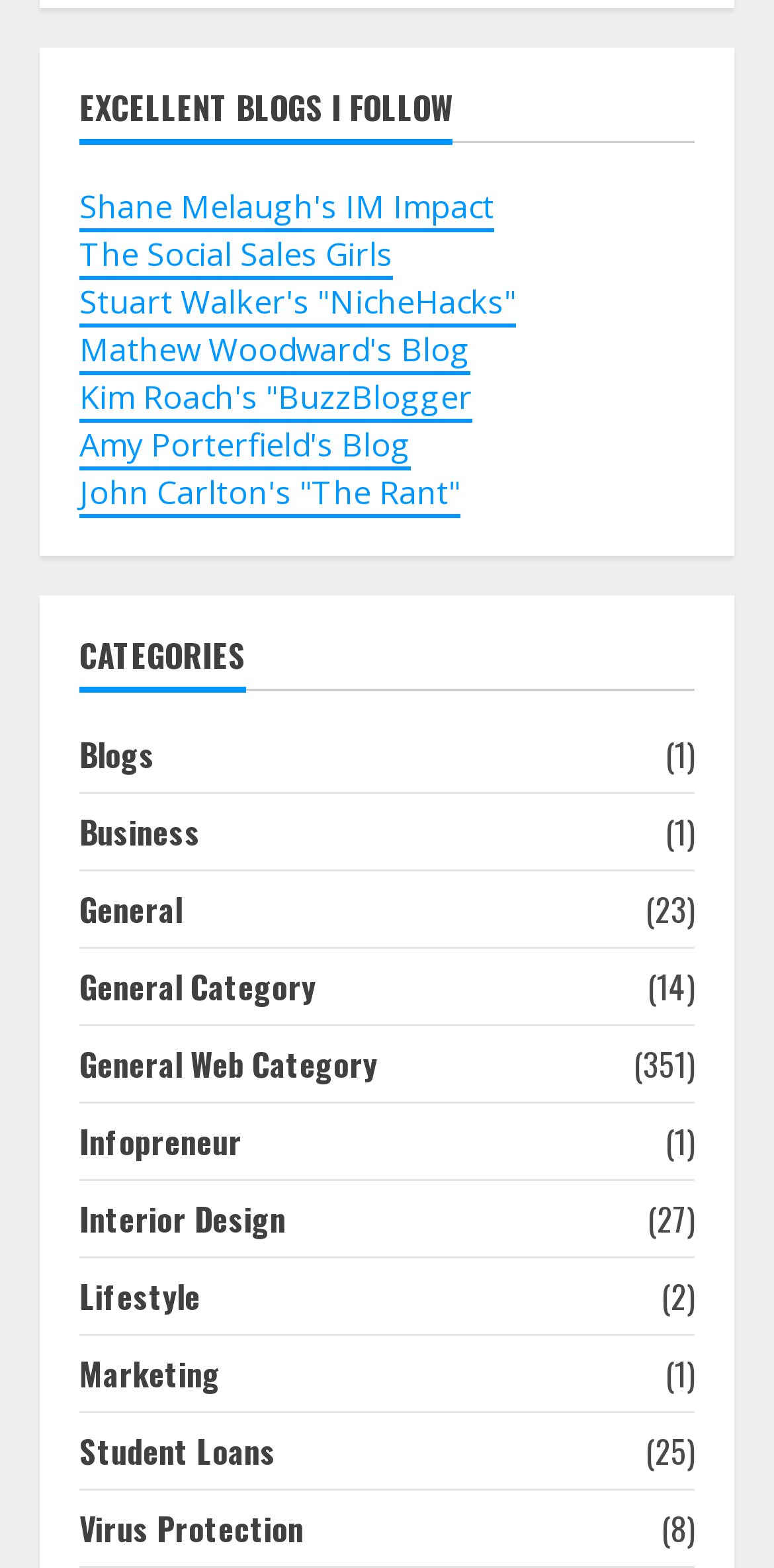What is the category with the most number of posts?
Answer with a single word or short phrase according to what you see in the image.

General Web Category